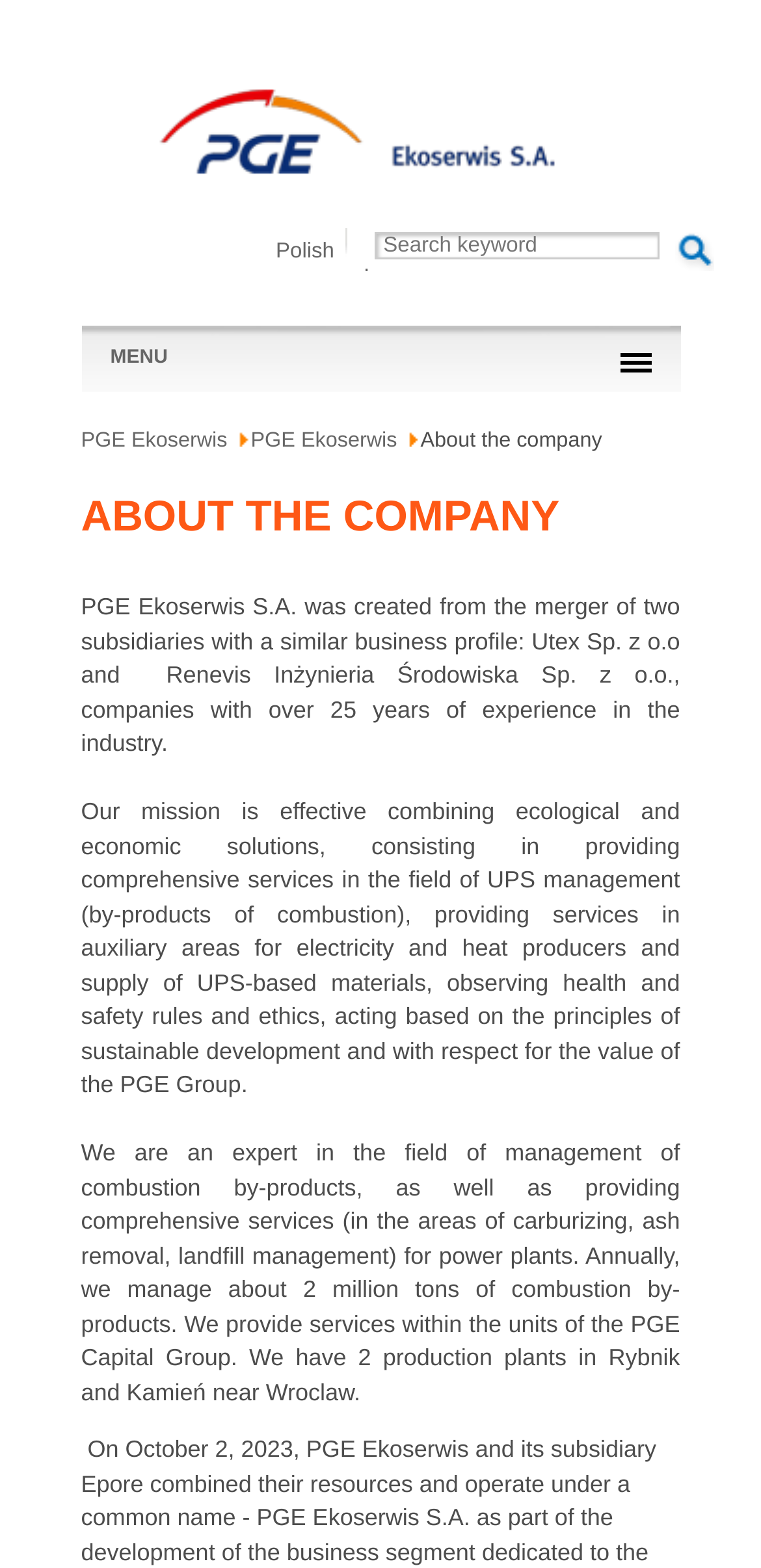How many production plants does the company have? Based on the screenshot, please respond with a single word or phrase.

2